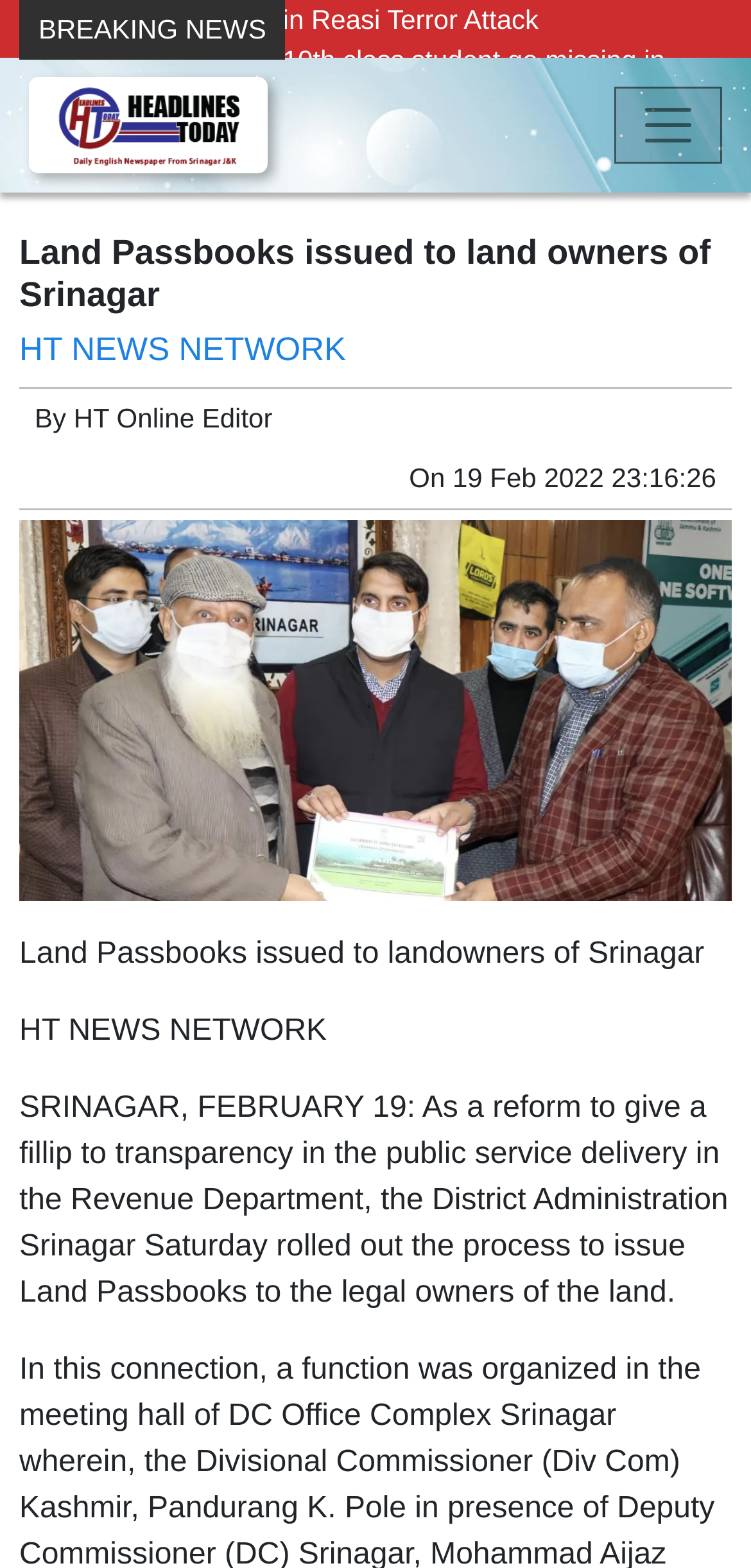Find the bounding box coordinates for the area that should be clicked to accomplish the instruction: "Visit Facebook".

None